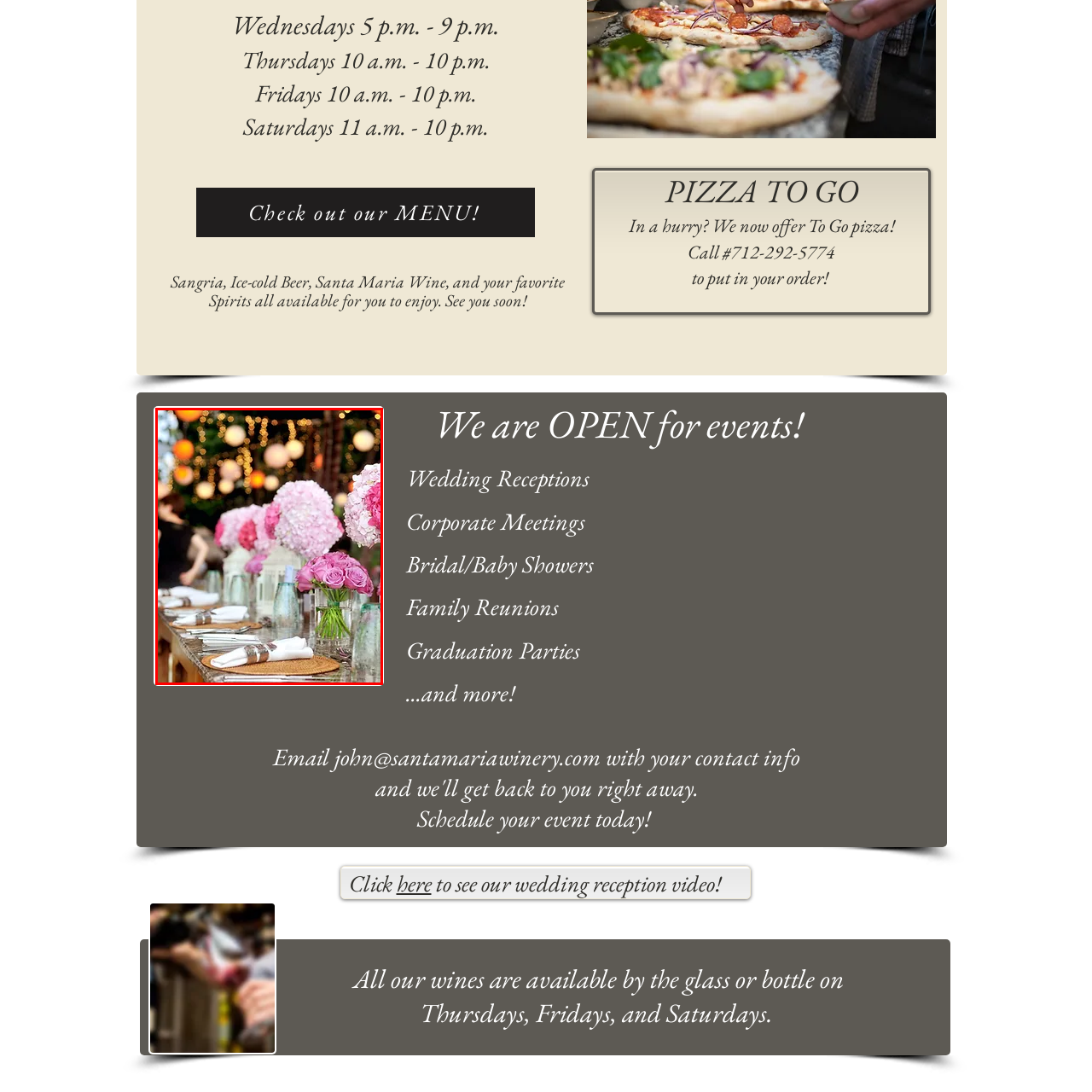Narrate the specific details and elements found within the red-bordered image.

The image beautifully captures a vibrant outdoor event setup, perfect for a wedding reception or special gathering. A long, elegantly arranged table is adorned with exquisite floral centerpieces featuring soft pink hydrangeas and lush roses, creating a romantic atmosphere. Sparkling glassware and neatly rolled white napkins complement the decor, while woven placemats add a touch of rustic charm. In the background, glowing lanterns and fairy lights elevate the enchanting ambiance, hinting at a delightful evening celebration. This inviting setting not only showcases meticulous attention to detail but also conveys a warm, festive spirit ideal for memorable occasions.